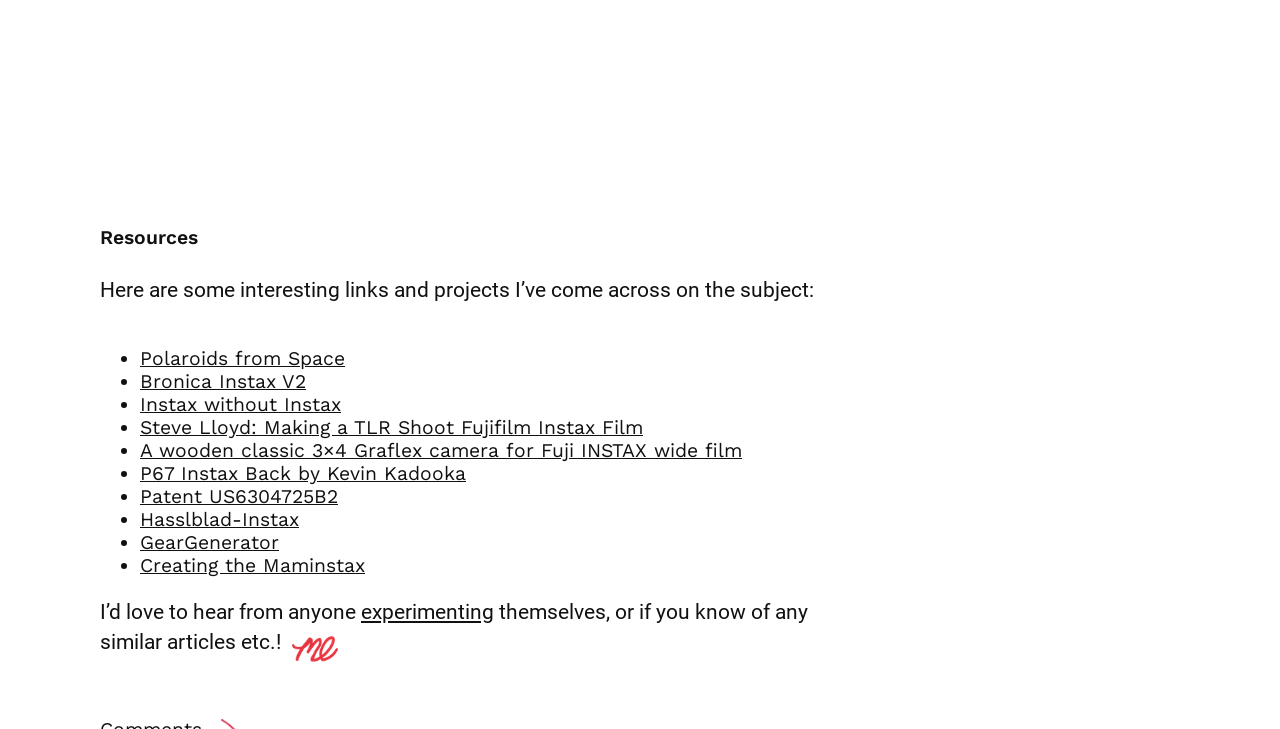Please provide a comprehensive response to the question below by analyzing the image: 
What is the main topic of the webpage?

The main topic of the webpage is 'Resources' as indicated by the heading element 'Resources' at the top of the page.